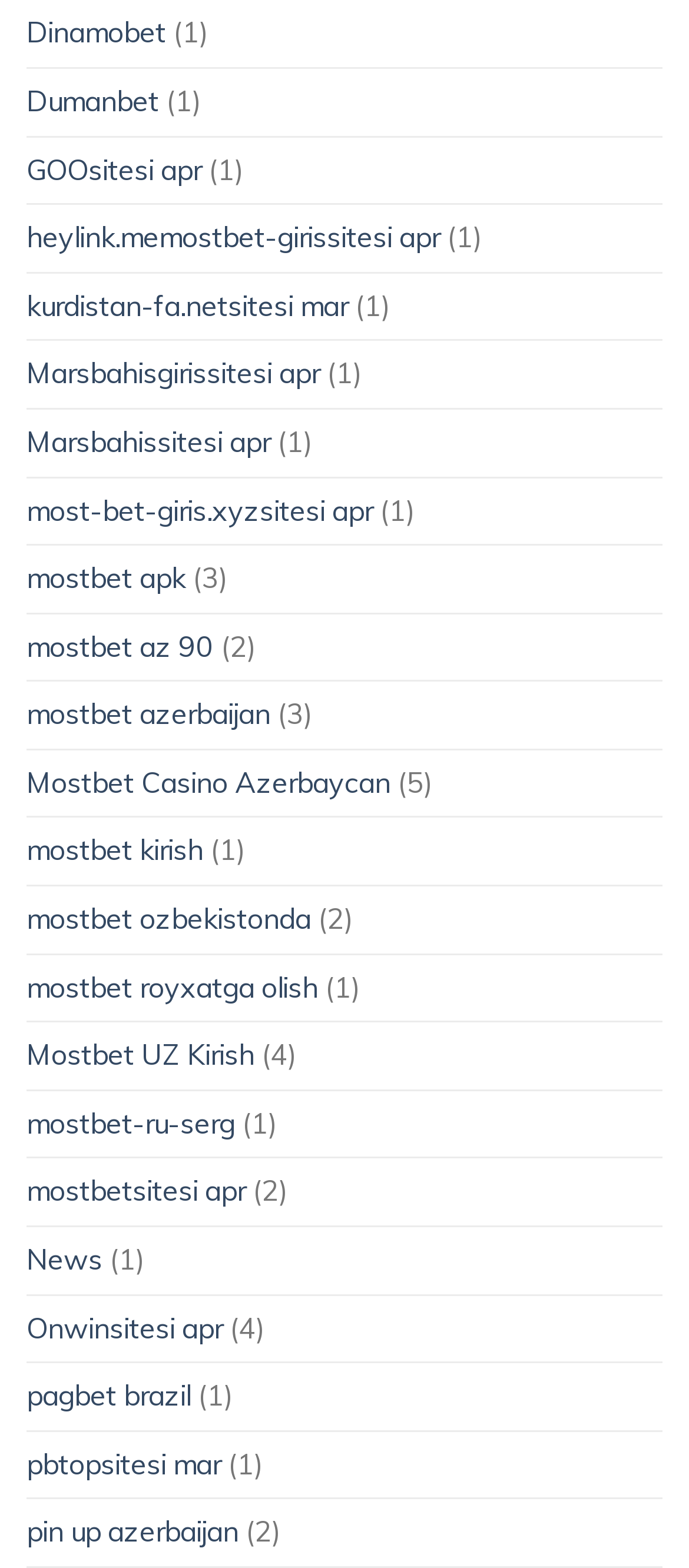Determine the bounding box coordinates of the element that should be clicked to execute the following command: "Visit Mostbet Casino Azerbaycan".

[0.038, 0.478, 0.567, 0.521]